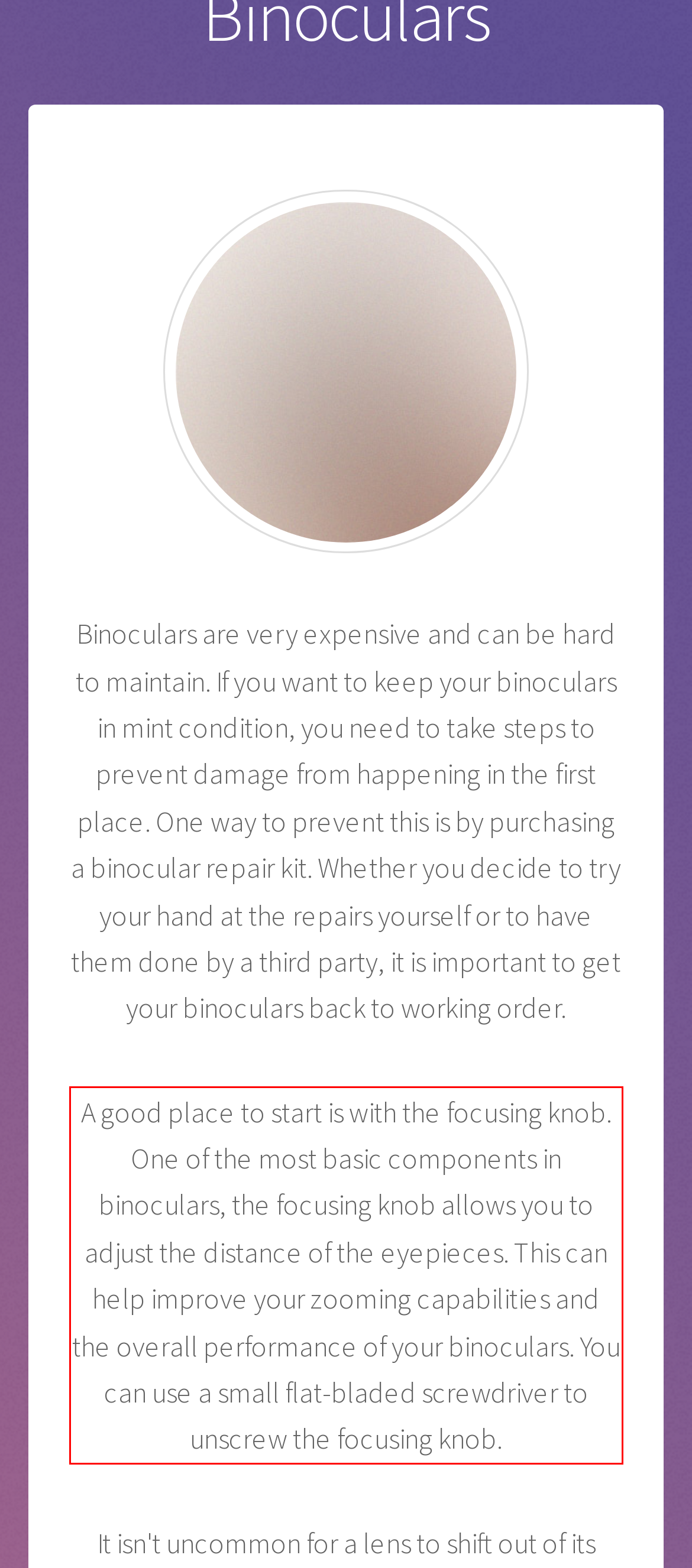Identify the text within the red bounding box on the webpage screenshot and generate the extracted text content.

A good place to start is with the focusing knob. One of the most basic components in binoculars, the focusing knob allows you to adjust the distance of the eyepieces. This can help improve your zooming capabilities and the overall performance of your binoculars. You can use a small flat-bladed screwdriver to unscrew the focusing knob.